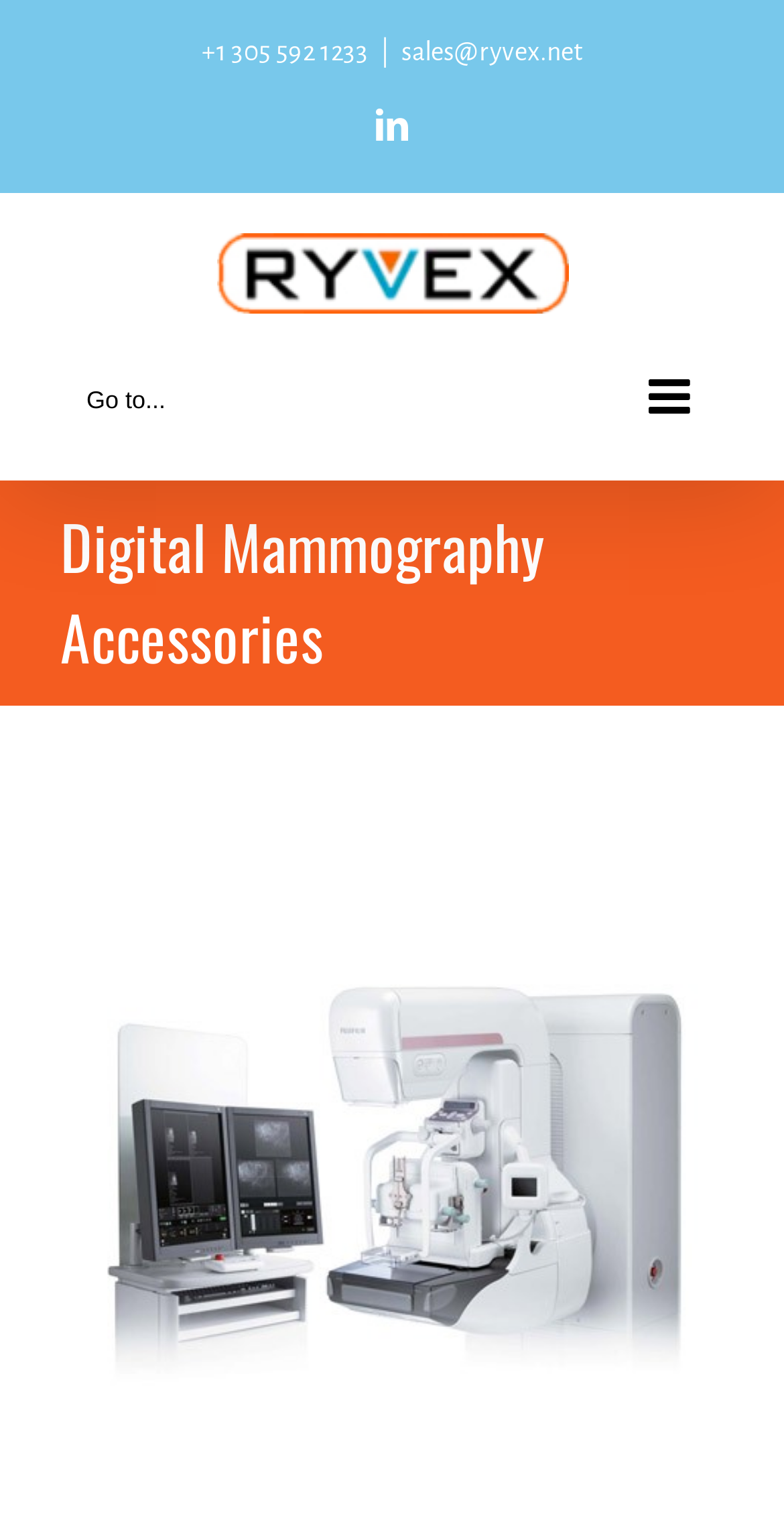Please examine the image and answer the question with a detailed explanation:
How many product links are there?

I counted the product links by looking at the main content section of the webpage, where the product links are usually displayed. I found two links with the text 'ASPIRE Cristalle - Accesories' and 'ASPIRE Cristalle – Accesories', which indicate two different product links.